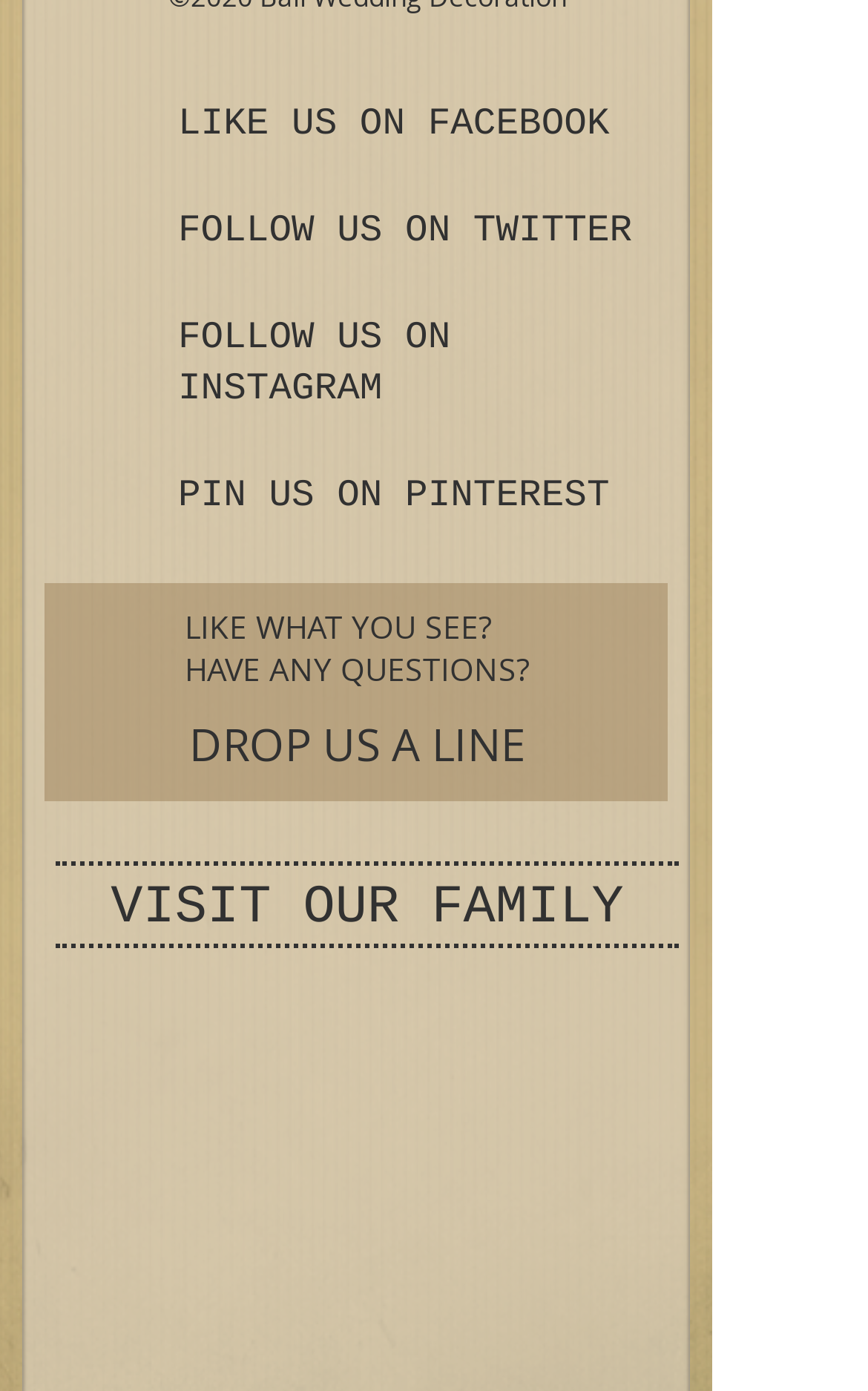Provide a brief response to the question below using a single word or phrase: 
What is the call-to-action below the social media links?

DROP US A LINE